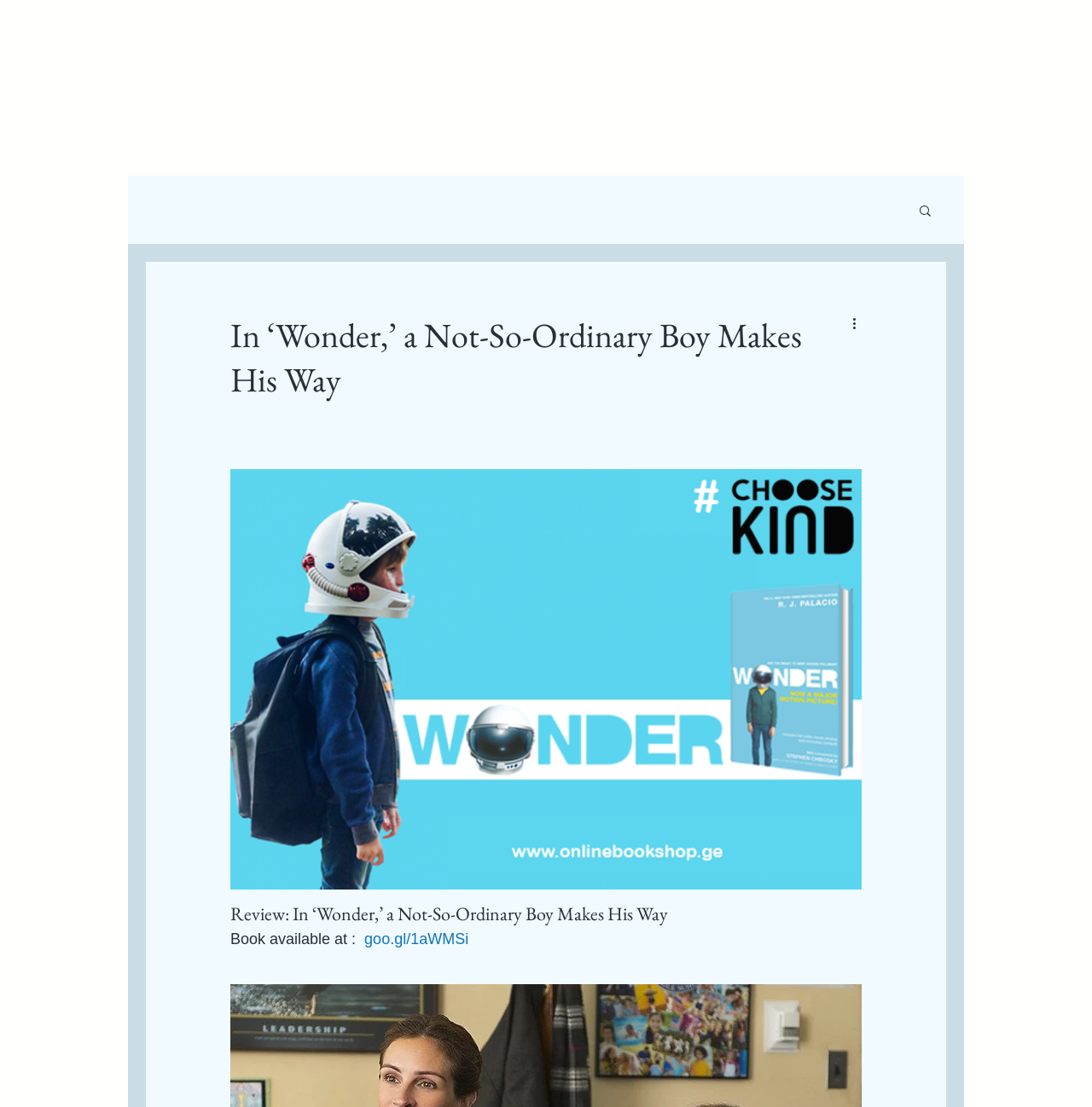Who plays the role of Isabel Pullman in the movie?
Provide a detailed and extensive answer to the question.

The answer can be inferred from the meta description, which mentions 'Julia Roberts as Isabel Pullman and Jacob Tremblay as her son, Auggie, in “Wonder,”'. This suggests that Julia Roberts plays the role of Isabel Pullman in the movie.